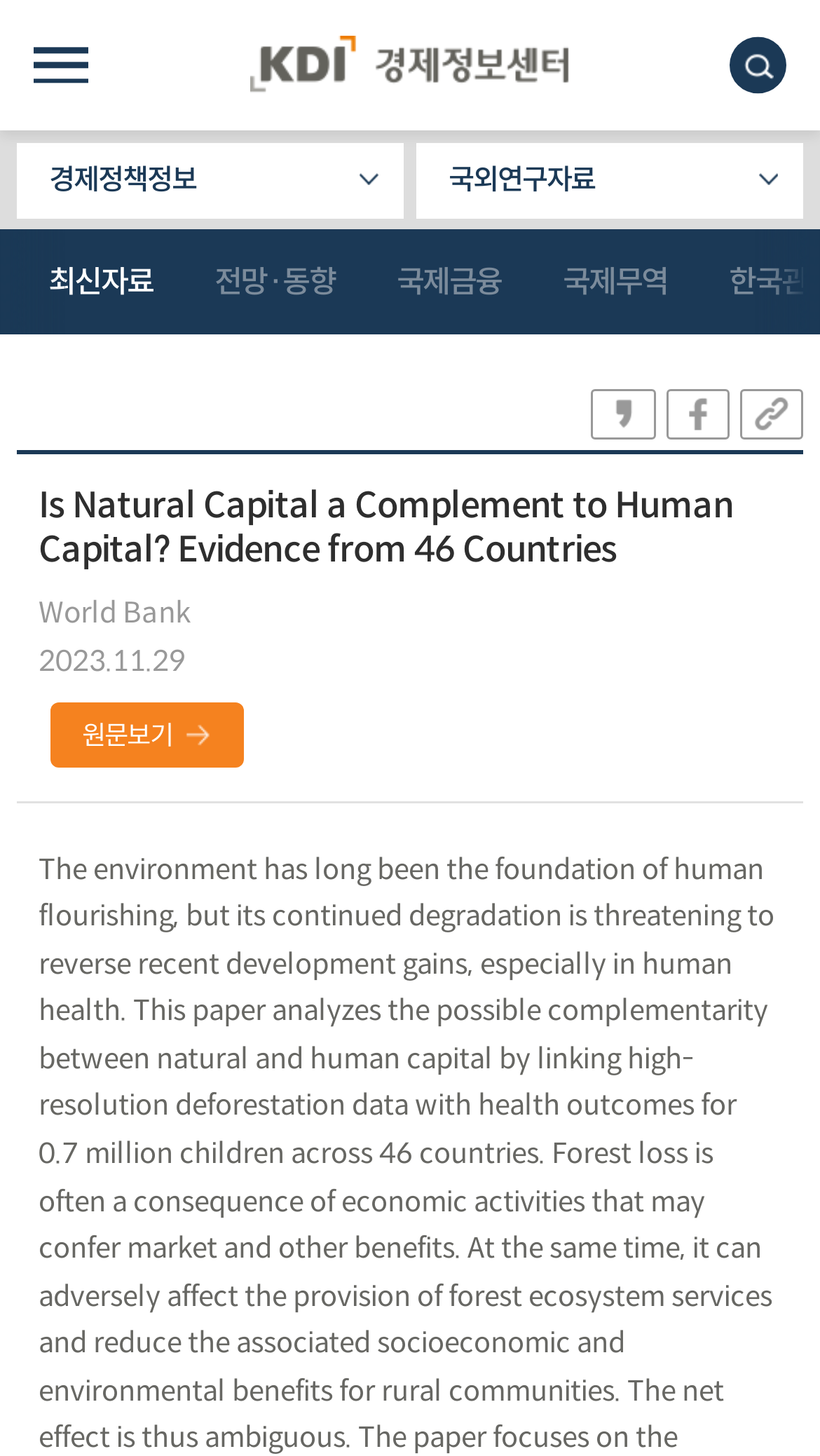Identify the bounding box coordinates of the area that should be clicked in order to complete the given instruction: "view all menus". The bounding box coordinates should be four float numbers between 0 and 1, i.e., [left, top, right, bottom].

[0.04, 0.033, 0.107, 0.057]